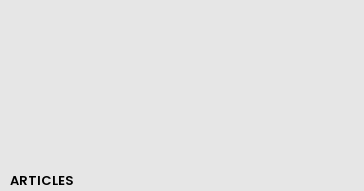With reference to the screenshot, provide a detailed response to the question below:
What does the 'ARTICLES' link direct to?

The 'ARTICLES' link is a navigational element that suggests it directs readers to a collection of articles, likely detailing individual net worths and enhancing the user's understanding of various public figures' financial statuses.